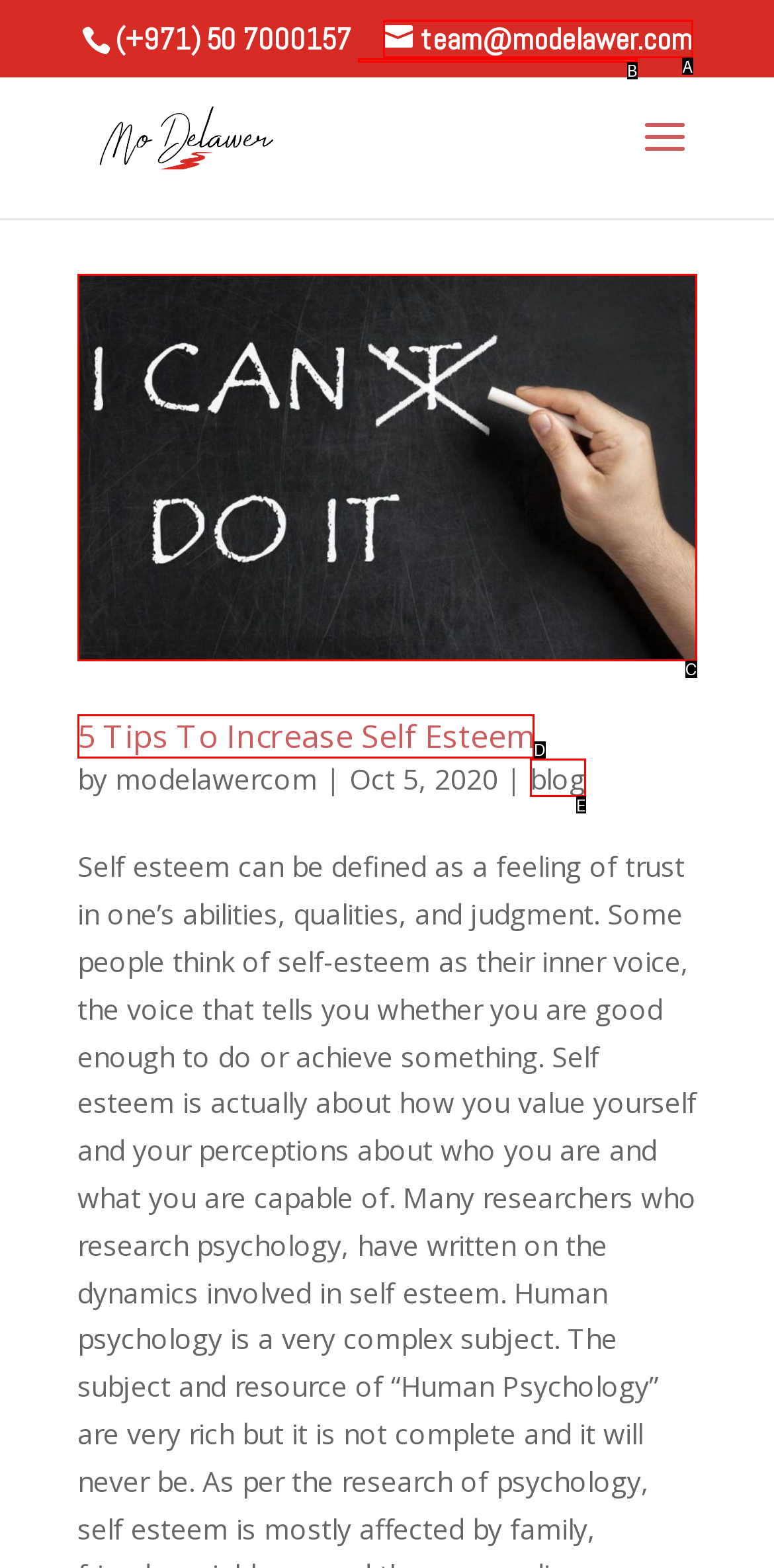Given the description: name="s" placeholder="Search …" title="Search for:"
Identify the letter of the matching UI element from the options.

B